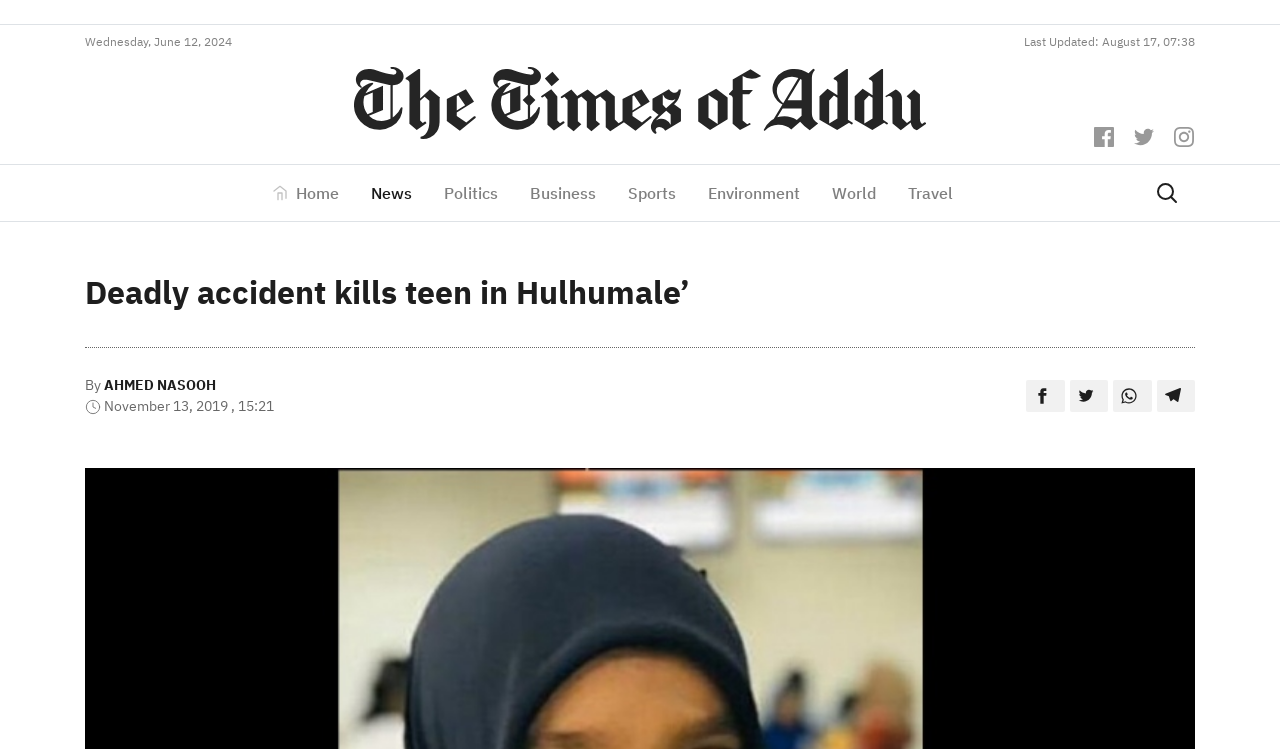What is the time of publication of the news article?
Utilize the image to construct a detailed and well-explained answer.

I found the time of publication of the news article by looking at the timestamp at the bottom of the article, which says 'November 13, 2019, 15:21'.